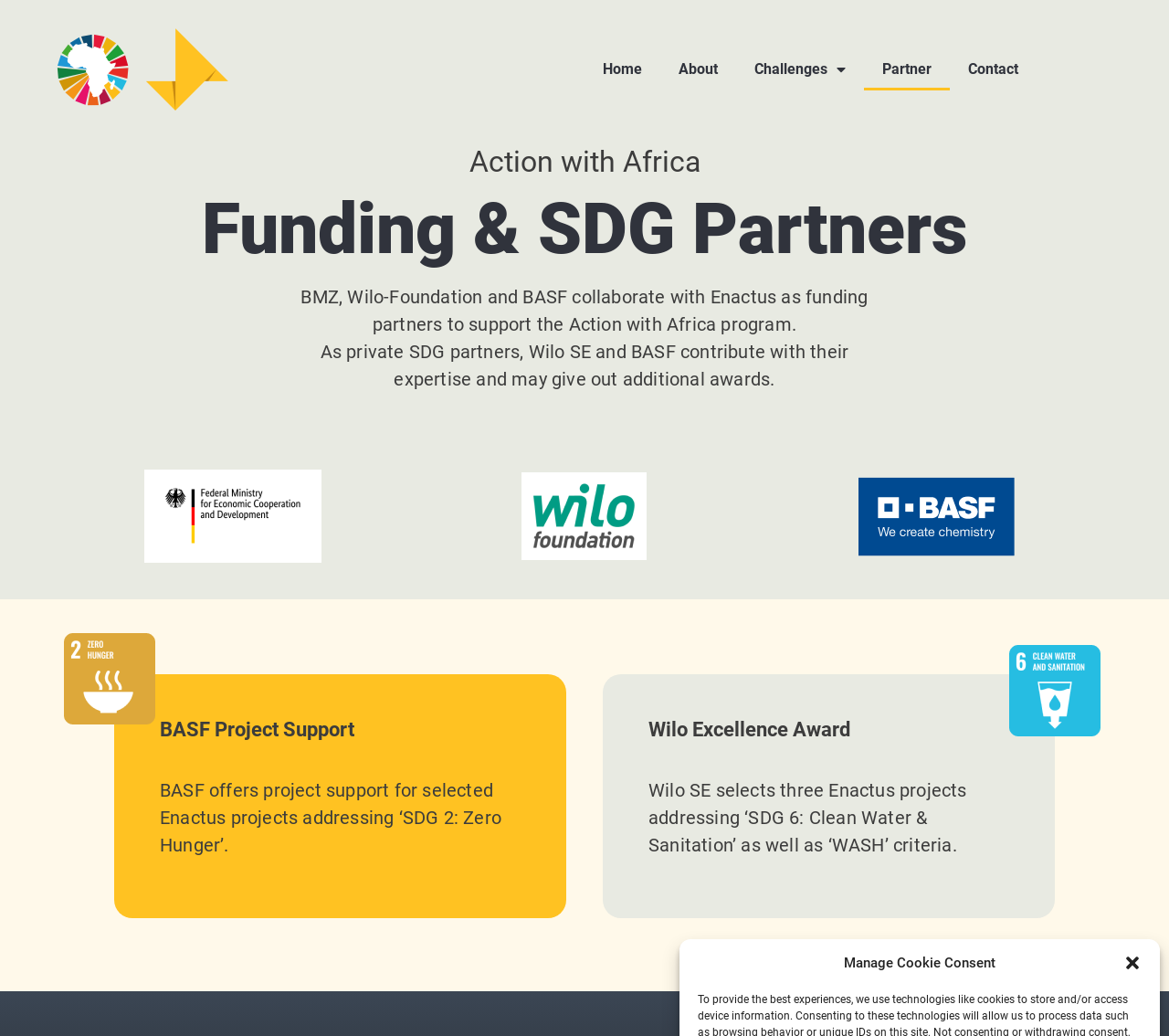What is the role of Enactus in the Action with Africa program?
Using the visual information, reply with a single word or short phrase.

Funding partner